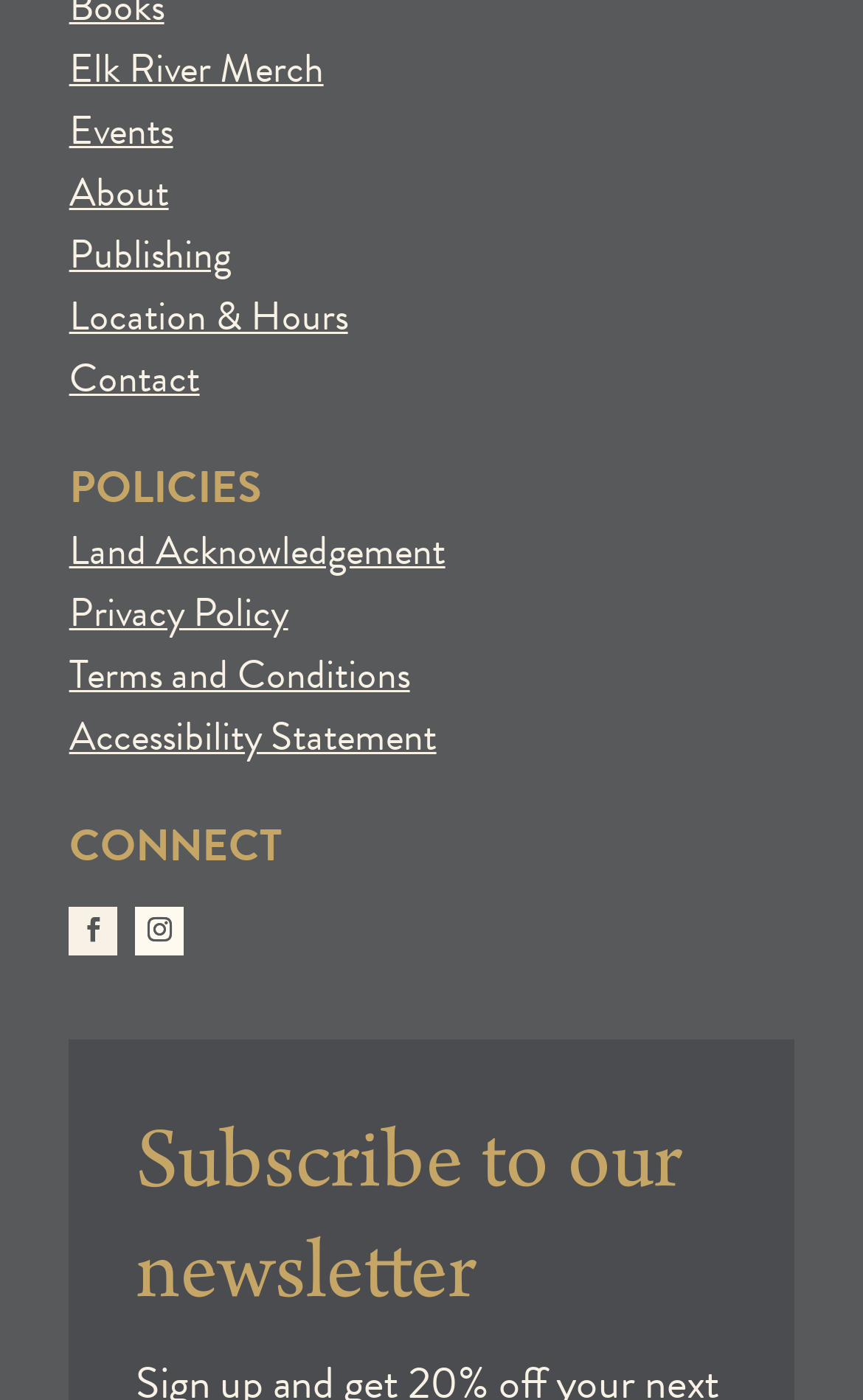Utilize the details in the image to thoroughly answer the following question: What is the position of the 'About' link?

By examining the bounding box coordinates of the links at the top of the webpage, I can see that the 'About' link is the third link from the top, with a y1 coordinate of 0.116.